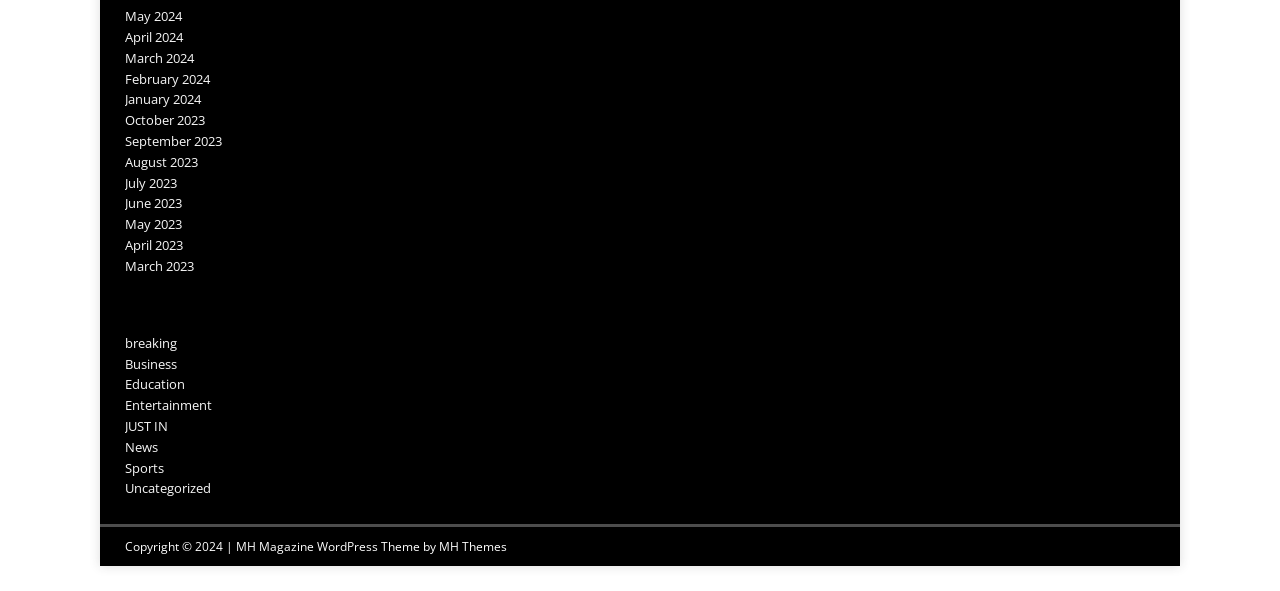Point out the bounding box coordinates of the section to click in order to follow this instruction: "Go to the 'HOME' page".

None